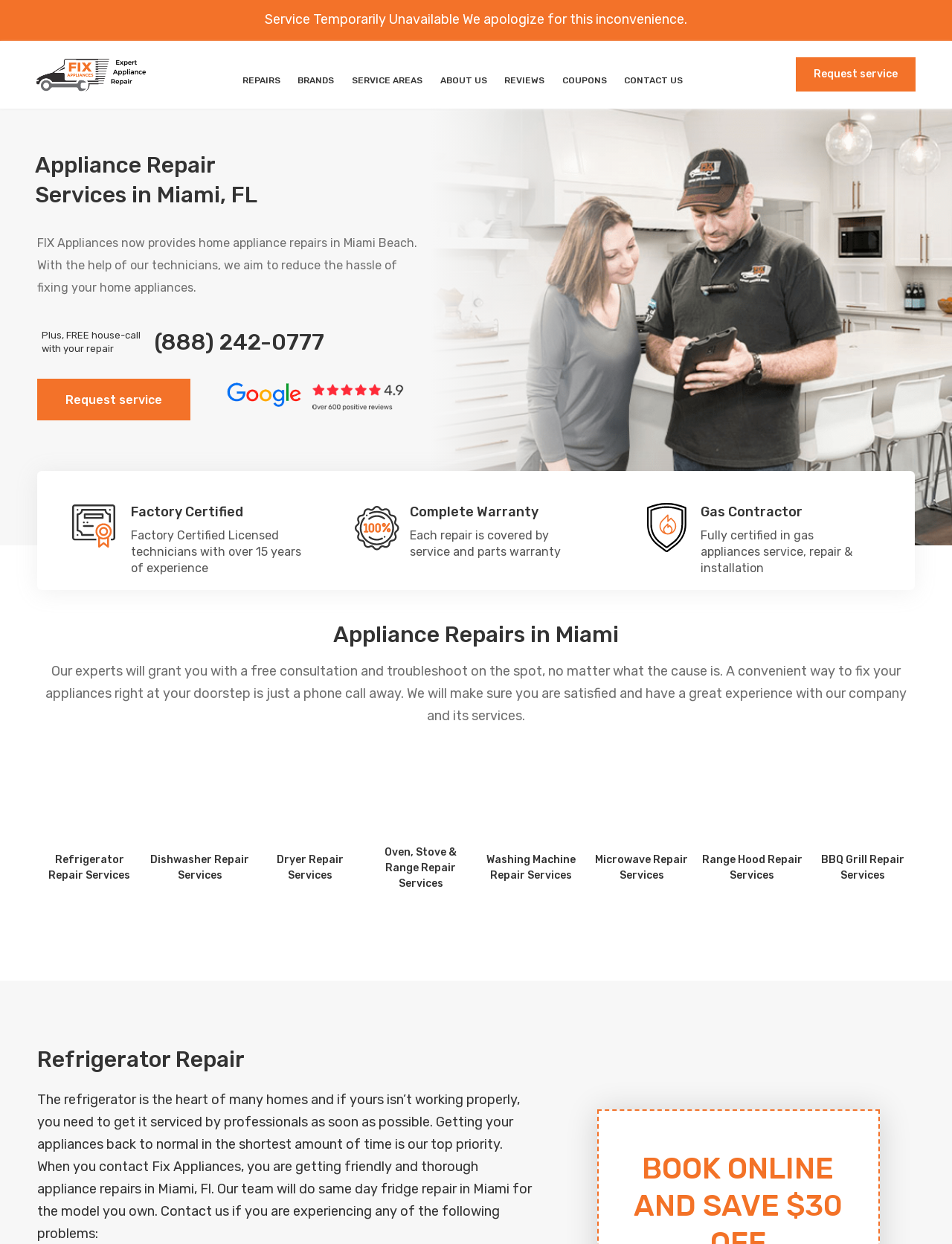What is the benefit of requesting service from Fix Appliances?
Please provide a comprehensive and detailed answer to the question.

According to the webpage, Fix Appliances provides a free house-call with their repair service, as stated in the text 'Plus, FREE house-call with your repair'. This suggests that customers can receive a free consultation and troubleshooting at their doorstep.